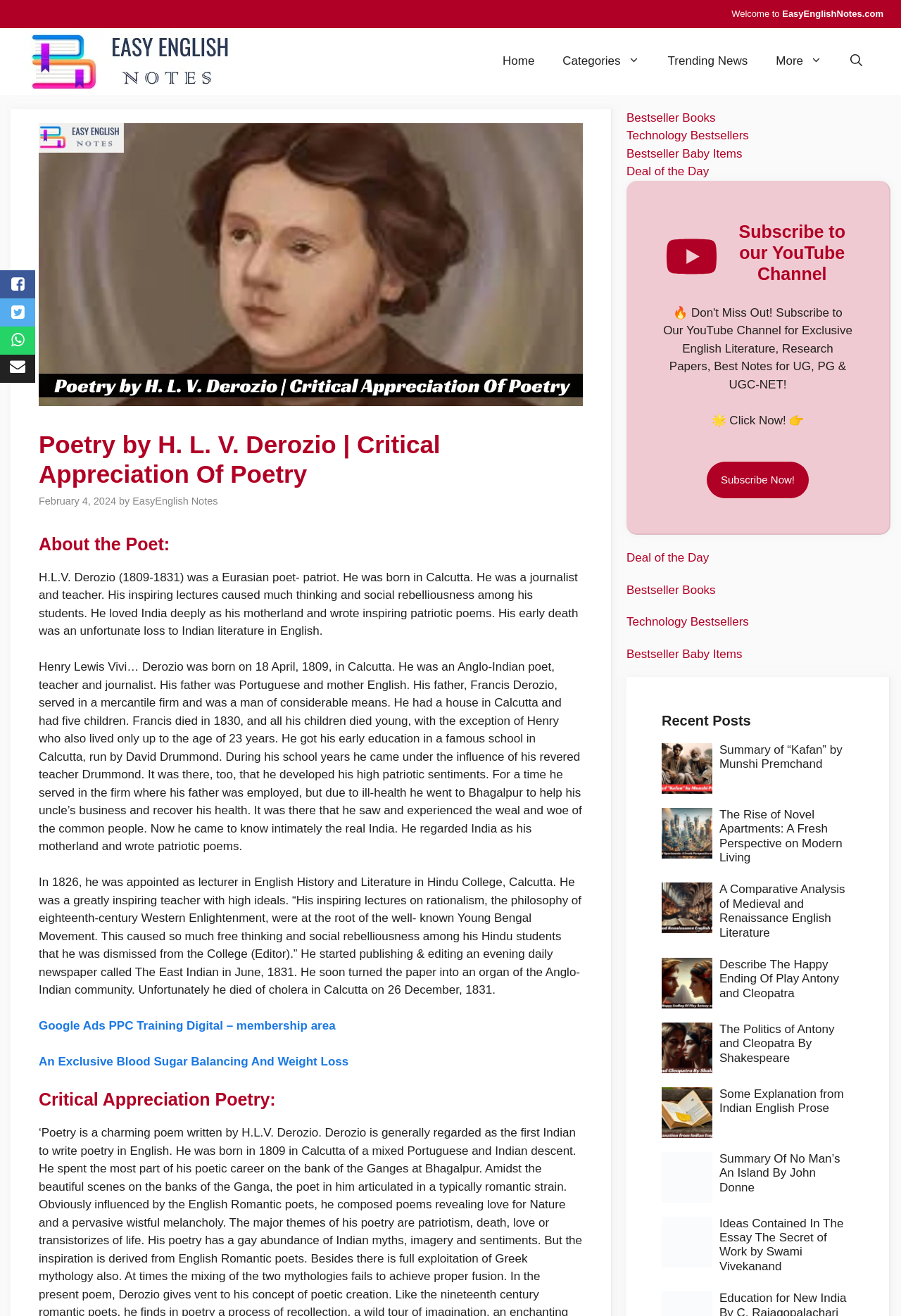Identify the bounding box coordinates of the region I need to click to complete this instruction: "Read the 'About the Poet:' section".

[0.043, 0.405, 0.647, 0.421]